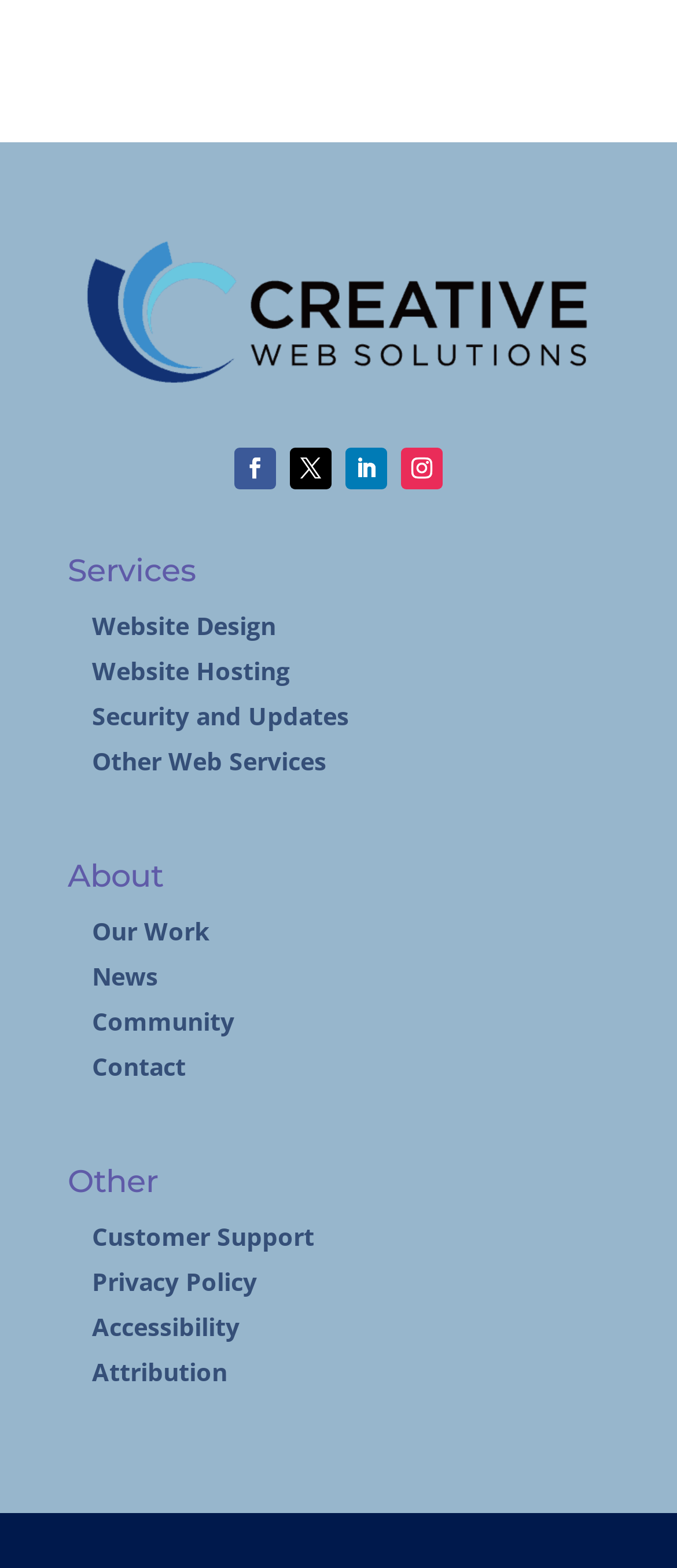What is the company logo at the top?
Using the visual information from the image, give a one-word or short-phrase answer.

Creative Web Solutions